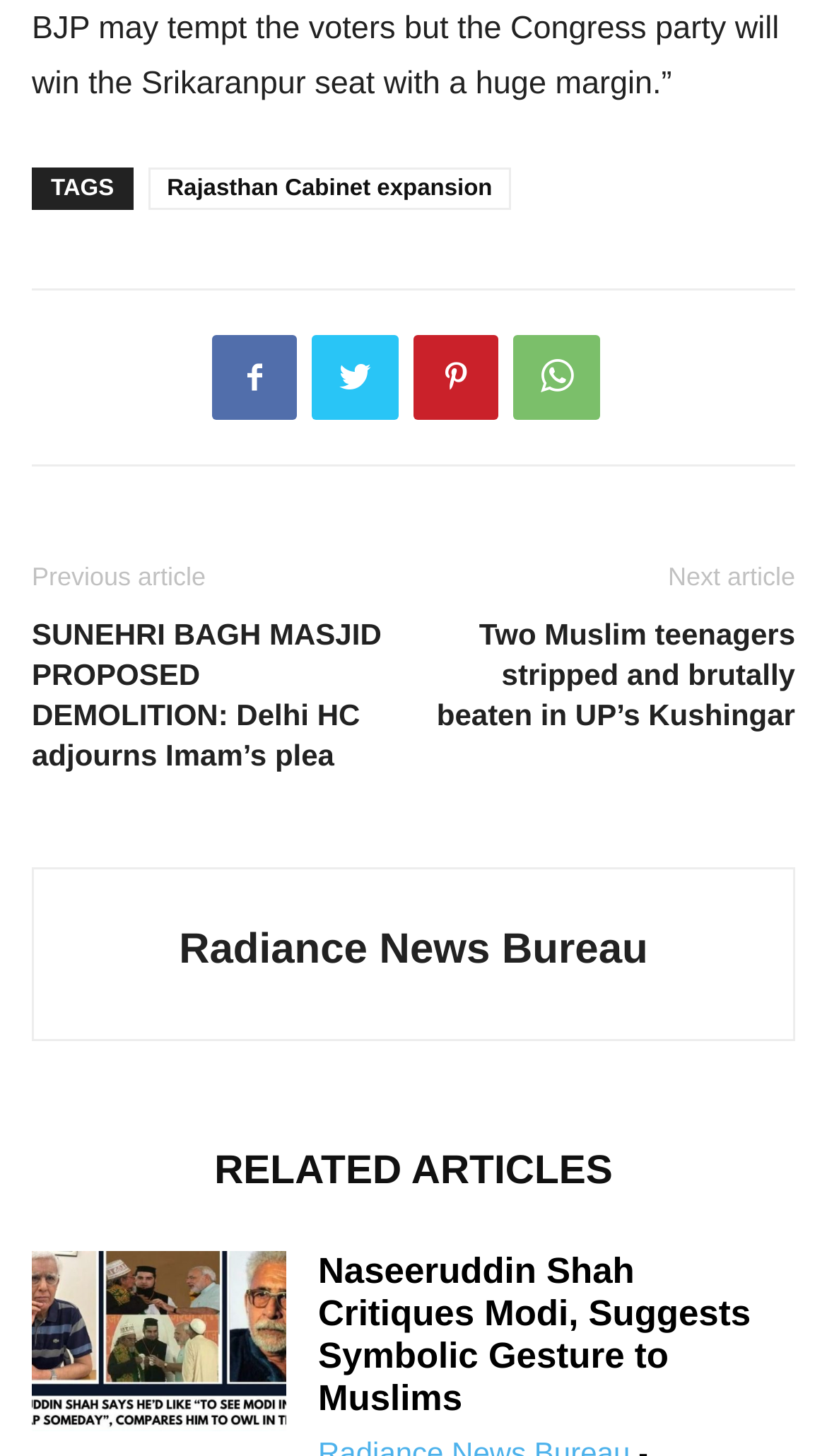Could you determine the bounding box coordinates of the clickable element to complete the instruction: "Read the news about Two Muslim teenagers stripped and brutally beaten in UP’s Kushingar"? Provide the coordinates as four float numbers between 0 and 1, i.e., [left, top, right, bottom].

[0.526, 0.422, 0.962, 0.505]